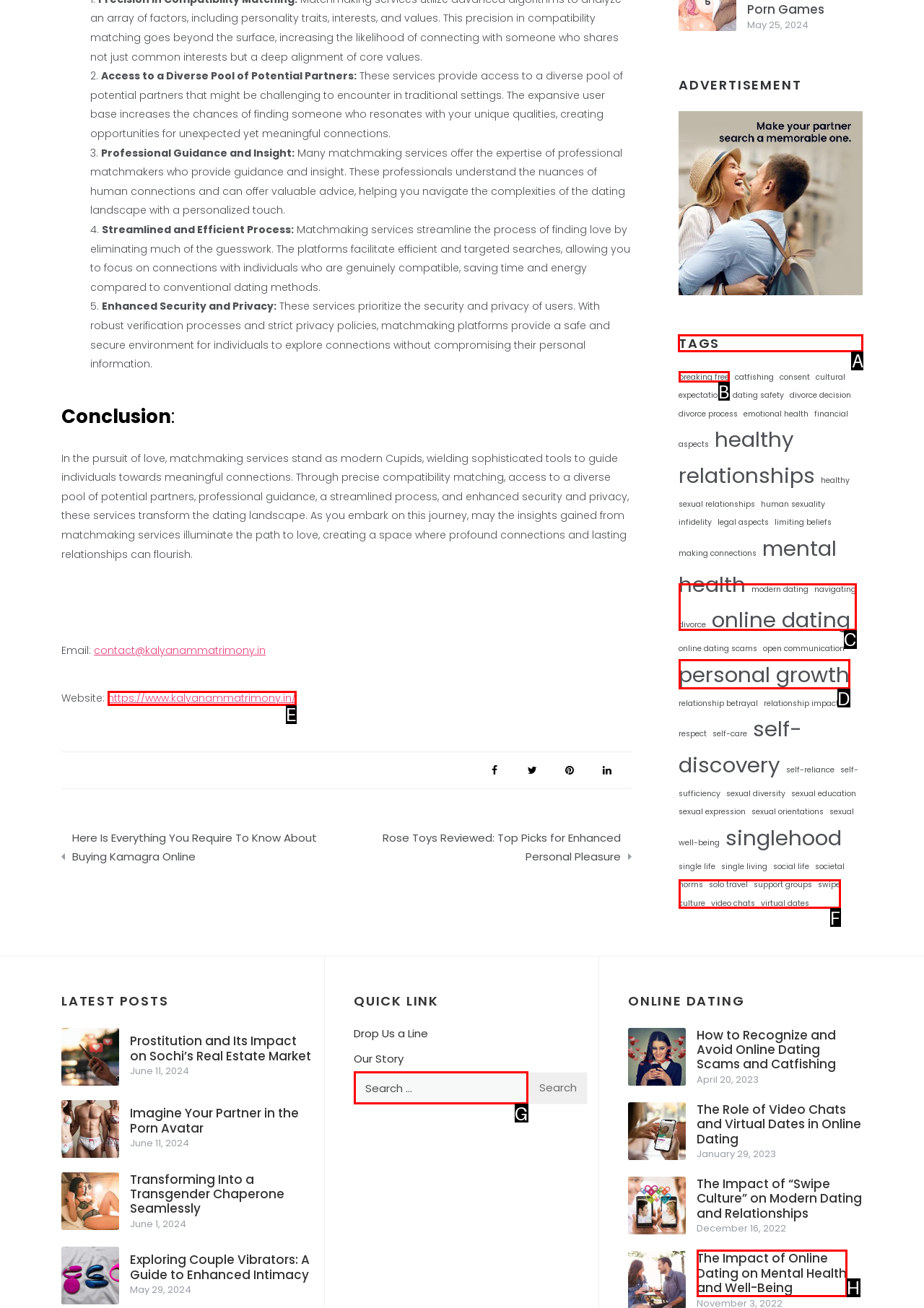Choose the HTML element to click for this instruction: Explore the 'TAGS' section Answer with the letter of the correct choice from the given options.

A